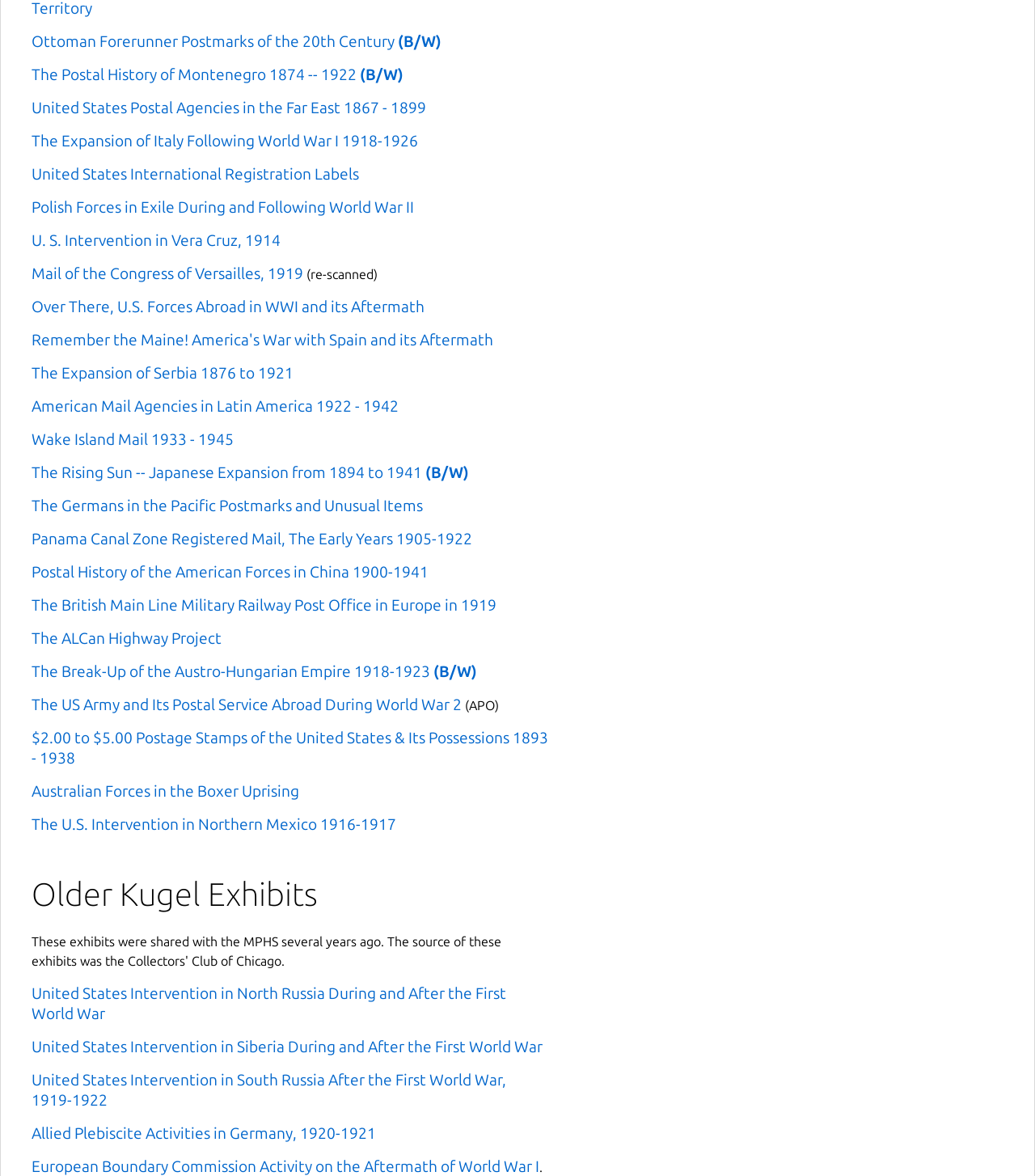Provide a one-word or short-phrase response to the question:
What is the last link on the webpage about?

European Boundary Commission Activity